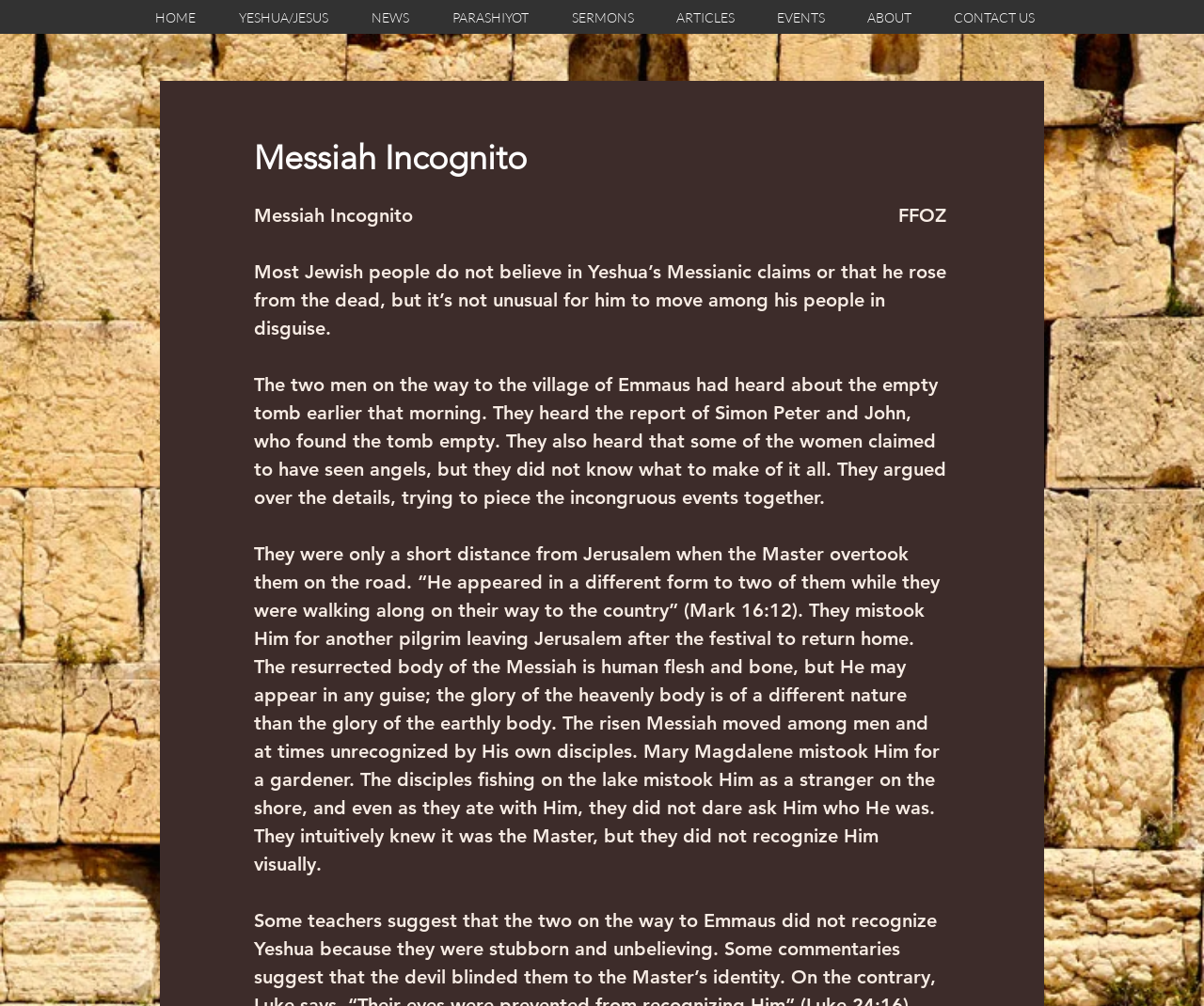Pinpoint the bounding box coordinates of the clickable area needed to execute the instruction: "Click on the PARASHIYOT link". The coordinates should be specified as four float numbers between 0 and 1, i.e., [left, top, right, bottom].

[0.364, 0.001, 0.463, 0.034]